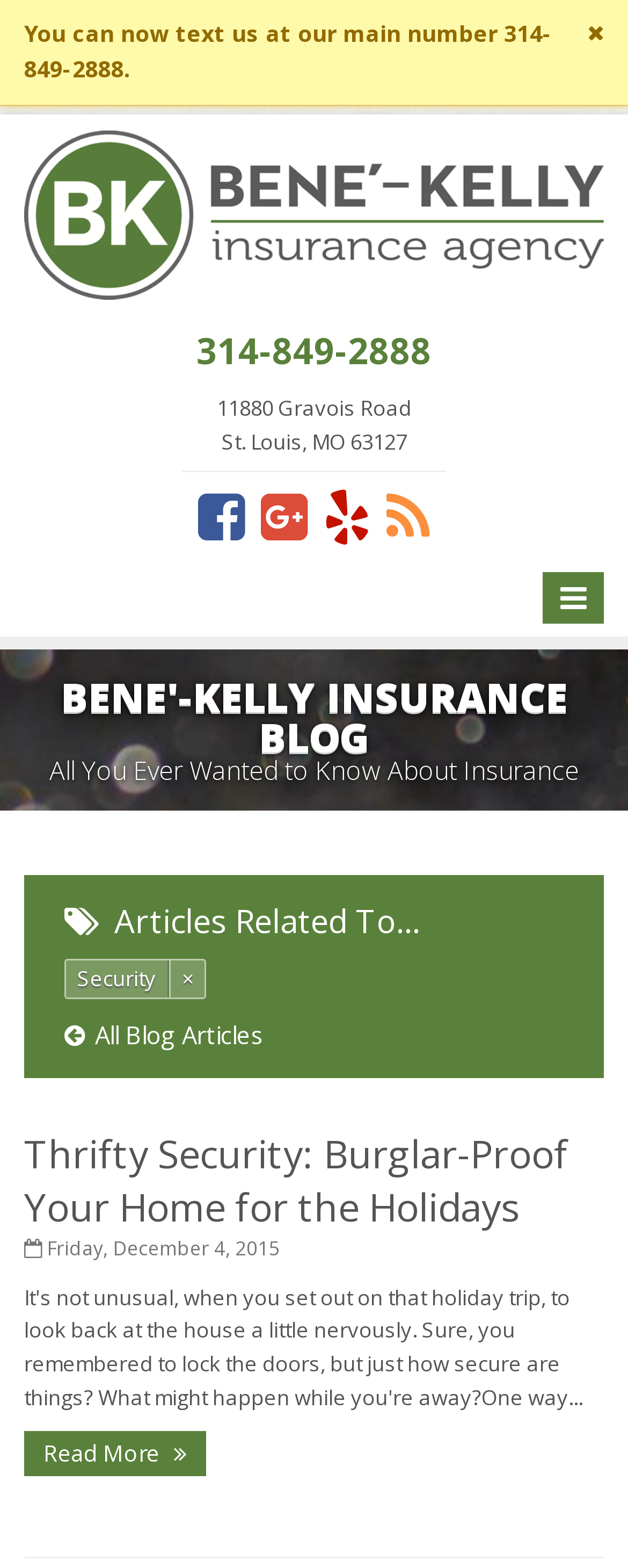Reply to the question below using a single word or brief phrase:
What is the title of the latest article?

Thrifty Security: Burglar-Proof Your Home for the Holidays